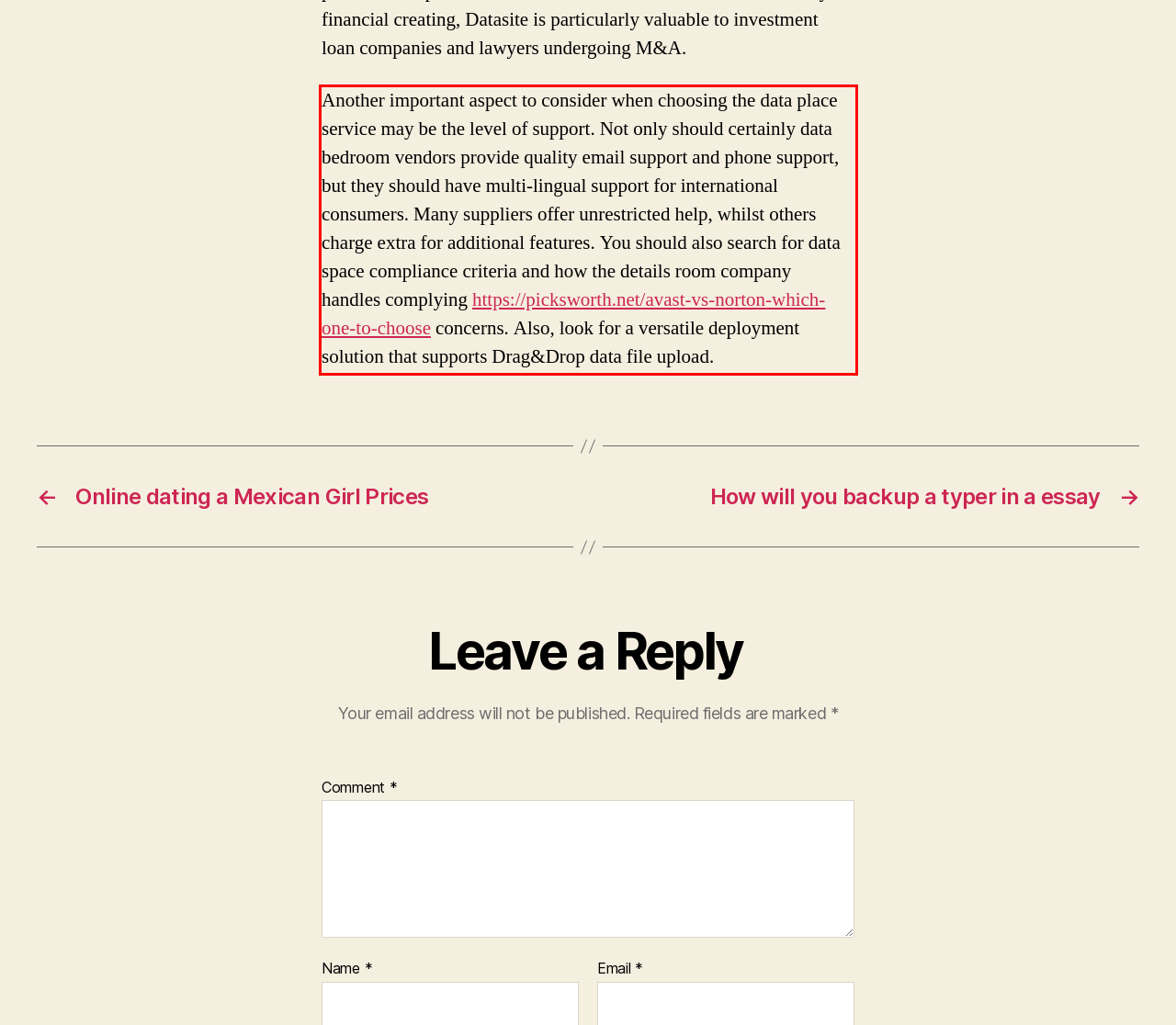Perform OCR on the text inside the red-bordered box in the provided screenshot and output the content.

Another important aspect to consider when choosing the data place service may be the level of support. Not only should certainly data bedroom vendors provide quality email support and phone support, but they should have multi-lingual support for international consumers. Many suppliers offer unrestricted help, whilst others charge extra for additional features. You should also search for data space compliance criteria and how the details room company handles complying https://picksworth.net/avast-vs-norton-which-one-to-choose concerns. Also, look for a versatile deployment solution that supports Drag&Drop data file upload.